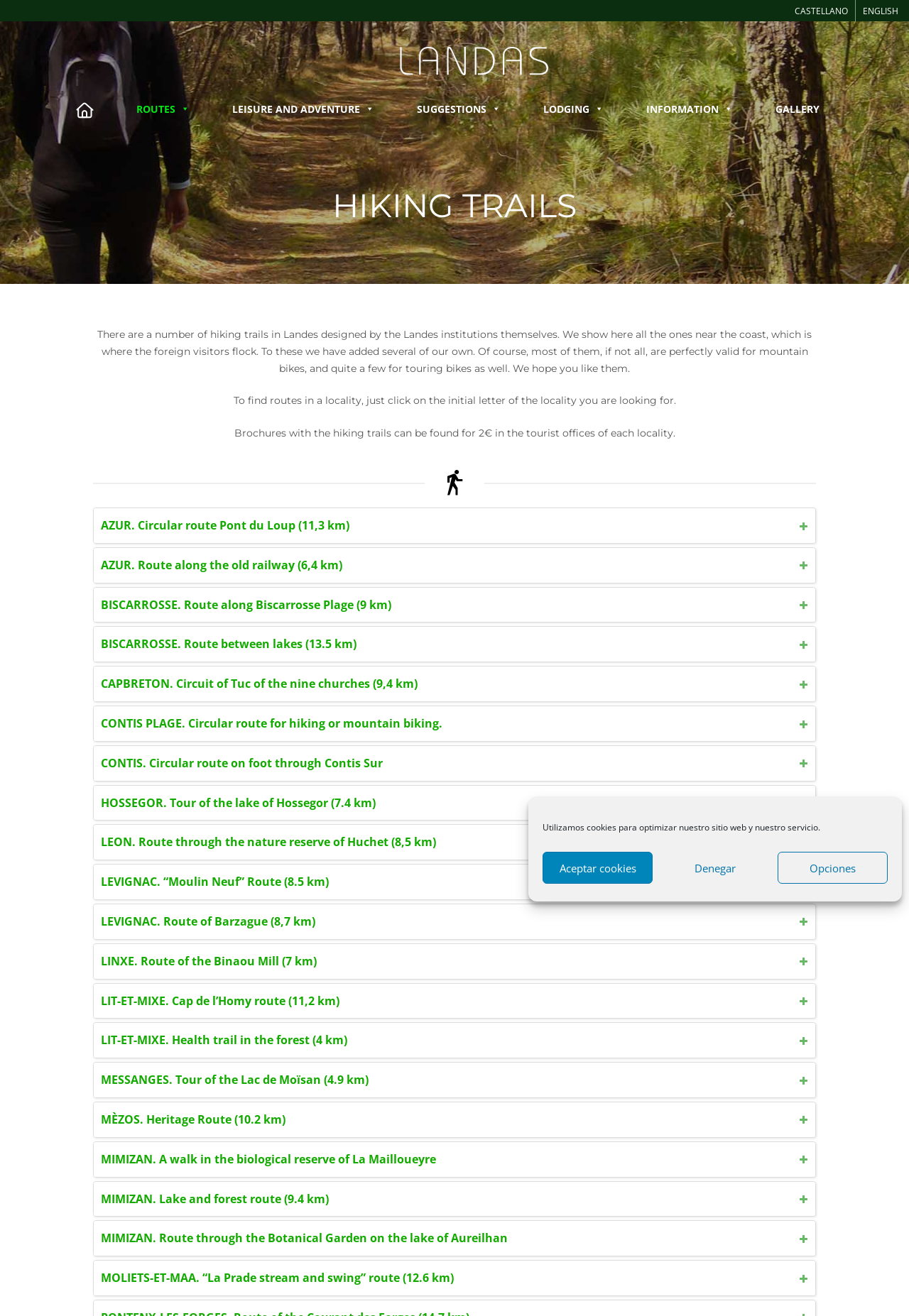Explain in detail what is displayed on the webpage.

This webpage is about hiking trails in the Landes region. At the top, there is a dialog box for managing cookie consent, with buttons to accept, deny, or customize cookie settings. Below this, there are links to switch the language to Castellano, English, or other options.

The main content of the page is divided into sections. At the top, there is a heading "HIKING TRAILS" in a large font. Below this, there is a brief introduction to the hiking trails in Landes, explaining that the page lists trails near the coast and some additional trails. The introduction also mentions that most trails are suitable for mountain bikes and some for touring bikes.

Following the introduction, there are three paragraphs of text. The first paragraph explains how to find routes in a specific locality. The second paragraph mentions that brochures with hiking trails can be purchased for 2€ at tourist offices. The third paragraph is not present in the provided accessibility tree.

Below the introductory text, there is a list of links to various hiking trails, each with a brief description of the trail. The trails are listed in alphabetical order by locality, with trails in AZUR, BISCARROSSE, CAPBRETON, and other locations. Each link has a brief description of the trail, including the distance and location.

On the top-right side of the page, there are links to different sections of the website, including ROUTES, LEISURE AND ADVENTURE, SUGGESTIONS, LODGING, INFORMATION, and GALLERY. There is also an image of Landes with a link to more information about the region.